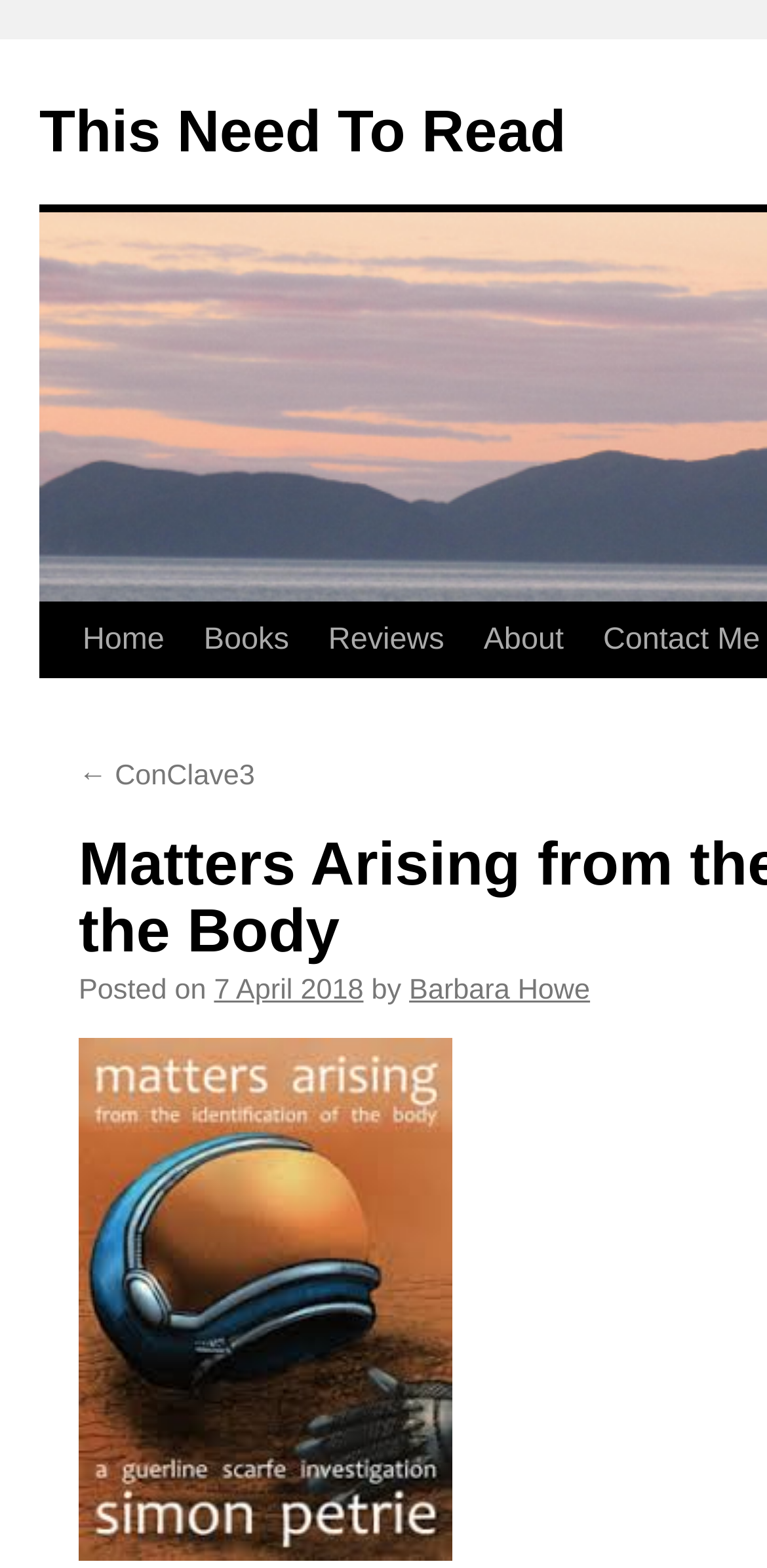Please find the bounding box coordinates of the element that must be clicked to perform the given instruction: "Write a comment". The coordinates should be four float numbers from 0 to 1, i.e., [left, top, right, bottom].

None